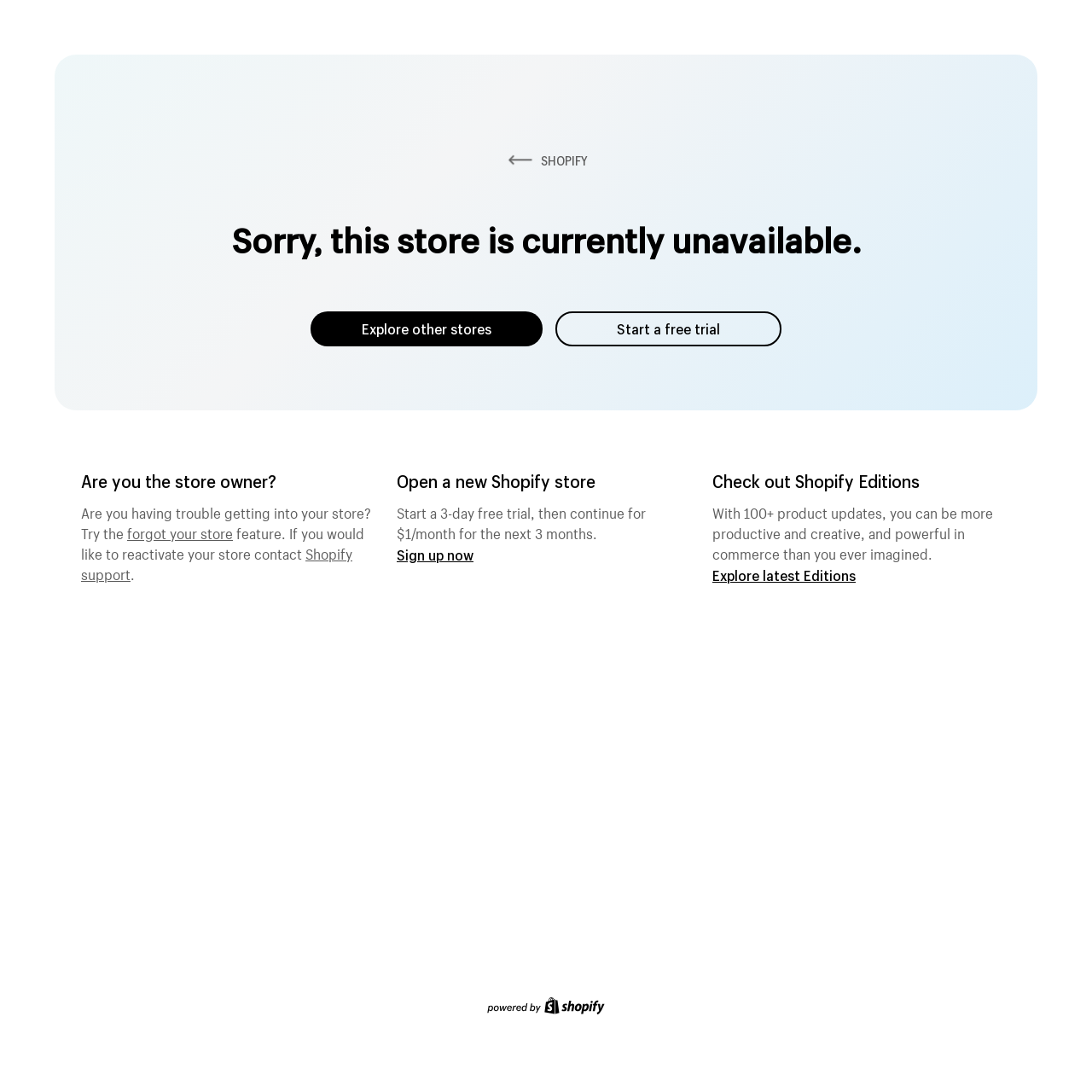Provide a comprehensive description of the webpage.

This webpage appears to be a Shopify ecommerce platform page. At the top, there is a prominent link to "SHOPIFY" accompanied by an image, likely the company's logo. Below this, a heading announces that the store is currently unavailable. 

To the right of the heading, there are two links: "Explore other stores" and "Start a free trial". 

Further down, a section targets the store owner, asking if they are having trouble accessing their store. It provides a link to recover a forgotten store and contact Shopify support. 

Adjacent to this section, an invitation to open a new Shopify store is presented, along with a promotional offer for a 3-day free trial and a discounted monthly rate for the next three months. A "Sign up now" link is provided. 

On the right side of the page, a section promotes Shopify Editions, highlighting its 100+ product updates and encouraging users to explore the latest editions. 

At the bottom of the page, there is a content information section containing an image, likely a footer element.